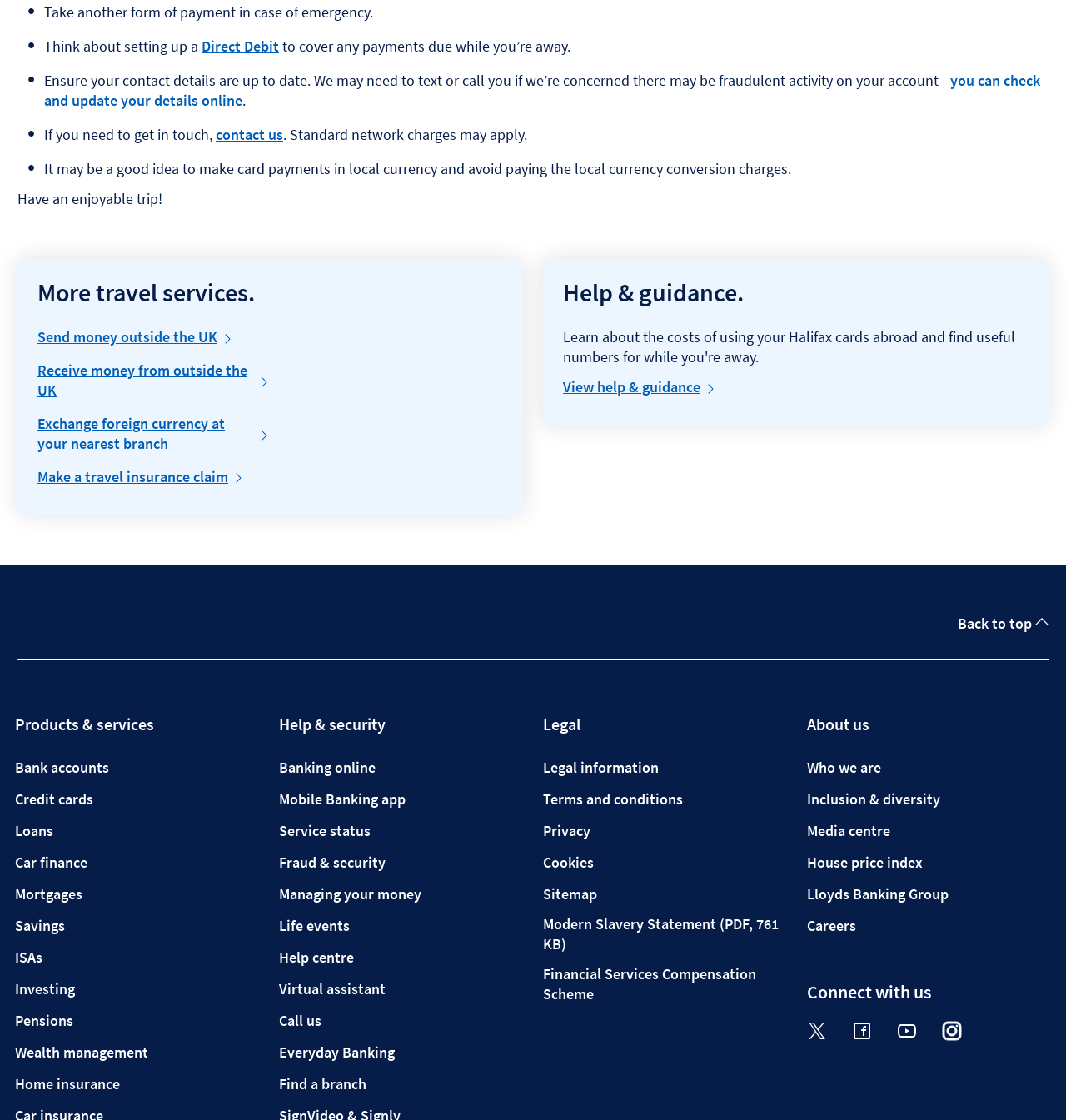Find the bounding box coordinates of the element I should click to carry out the following instruction: "Exchange foreign currency at your nearest branch".

[0.035, 0.369, 0.252, 0.408]